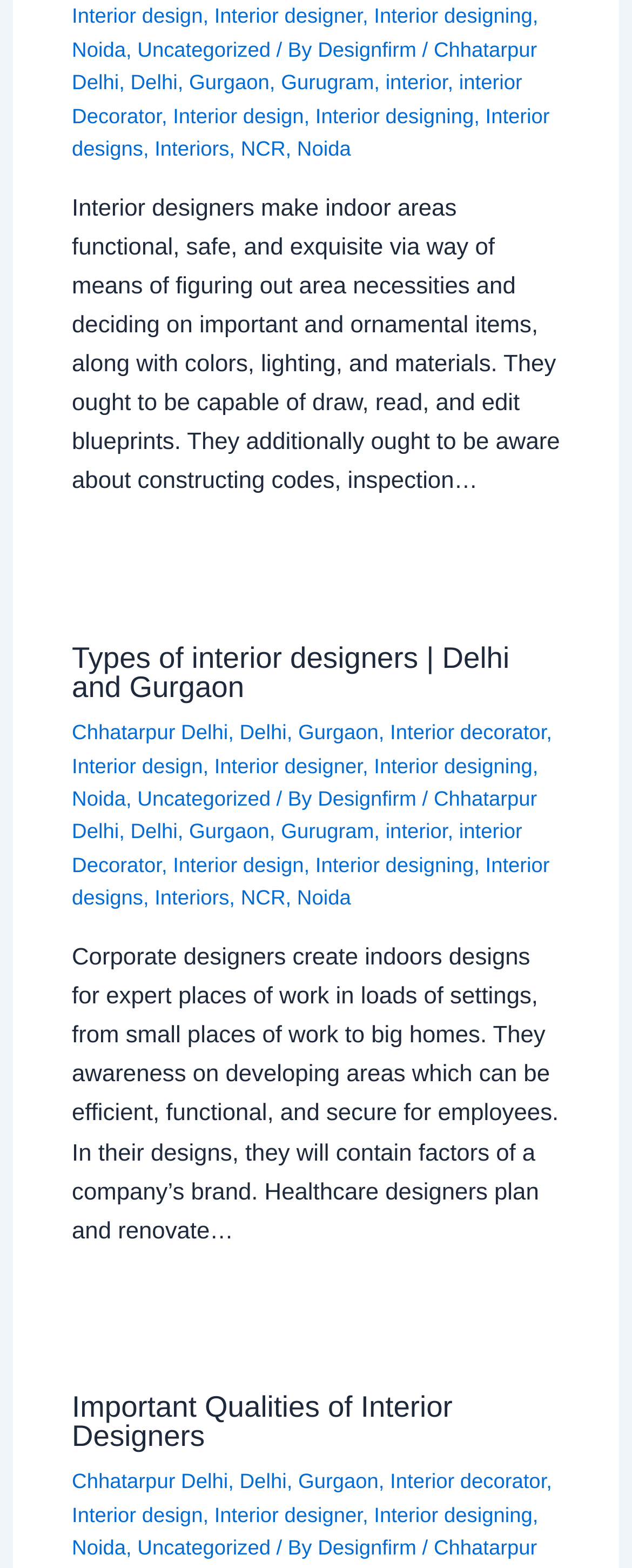Determine the bounding box of the UI element mentioned here: "Important Qualities of Interior Designers". The coordinates must be in the format [left, top, right, bottom] with values ranging from 0 to 1.

[0.114, 0.886, 0.716, 0.926]